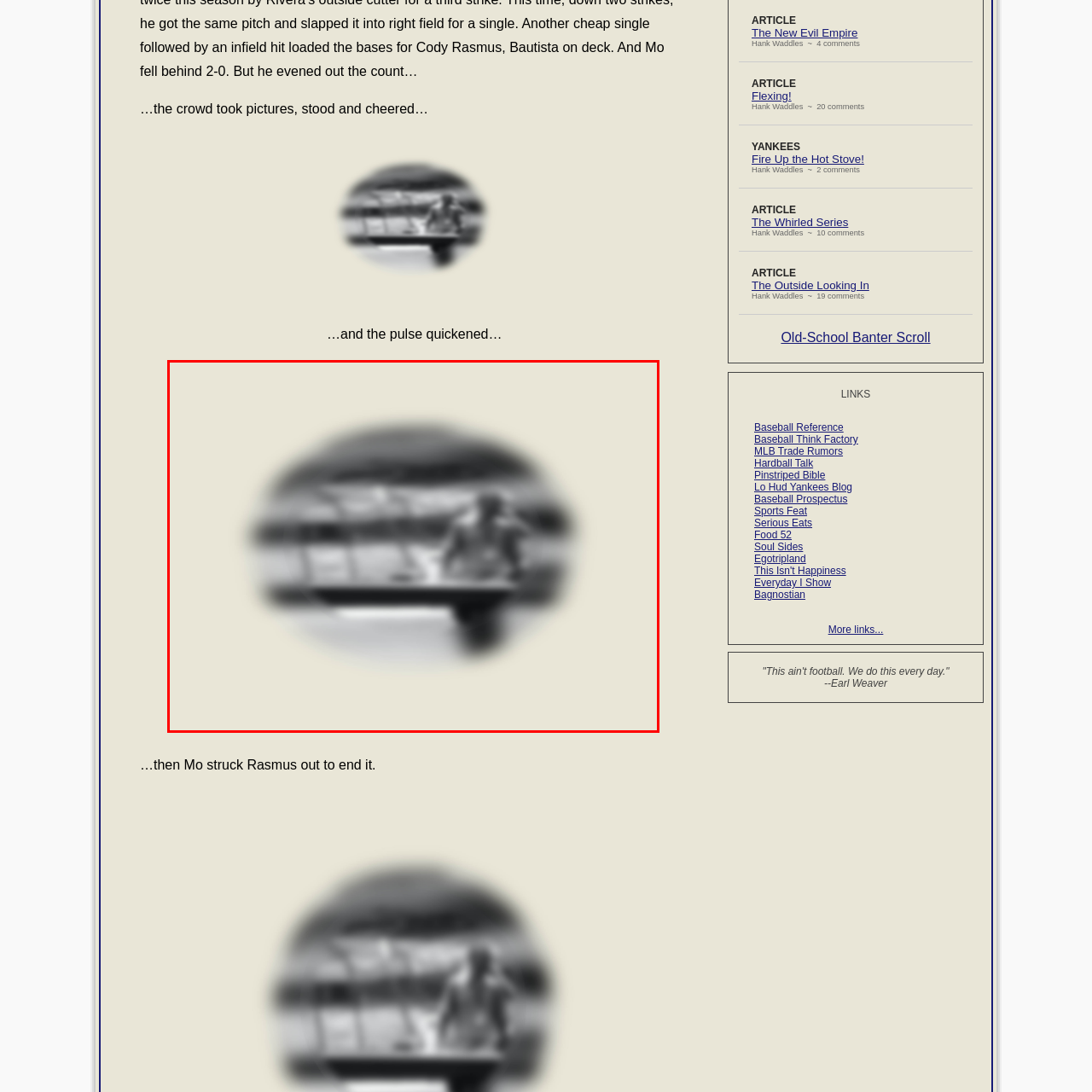Direct your attention to the image contained by the red frame and provide a detailed response to the following question, utilizing the visual data from the image:
Is the central figure in motion?

The central figure is described as 'poised and ready', suggesting that they are stationary and preparing for an action, rather than being in motion.